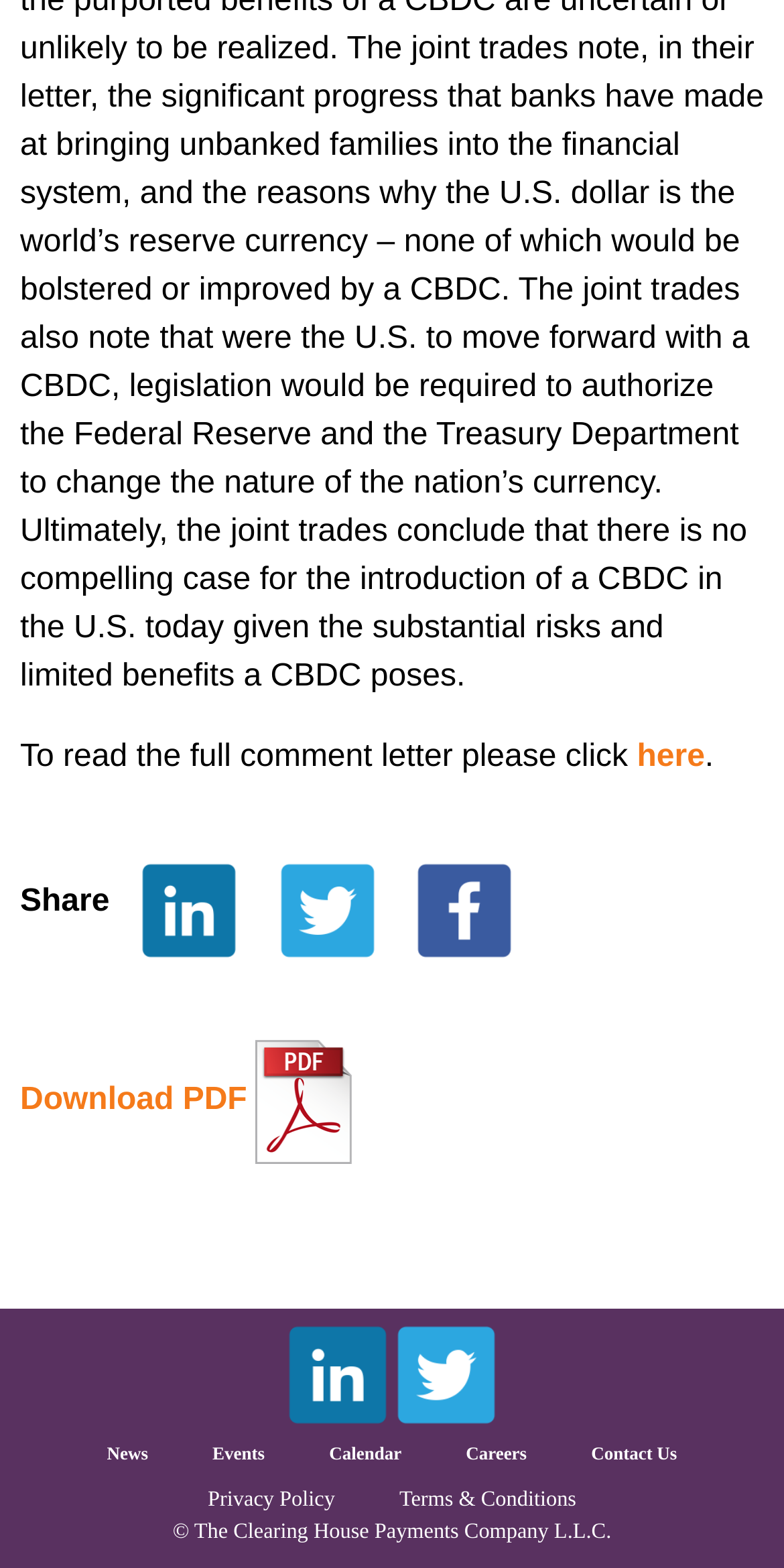What is the purpose of the 'here' link?
Look at the screenshot and give a one-word or phrase answer.

To read full comment letter